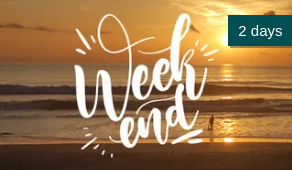How many days are indicated in the green banner?
Please respond to the question with a detailed and informative answer.

In the top right corner of the image, there is a green banner that indicates the duration of a weekend getaway or surf camp, which is '2 days'.